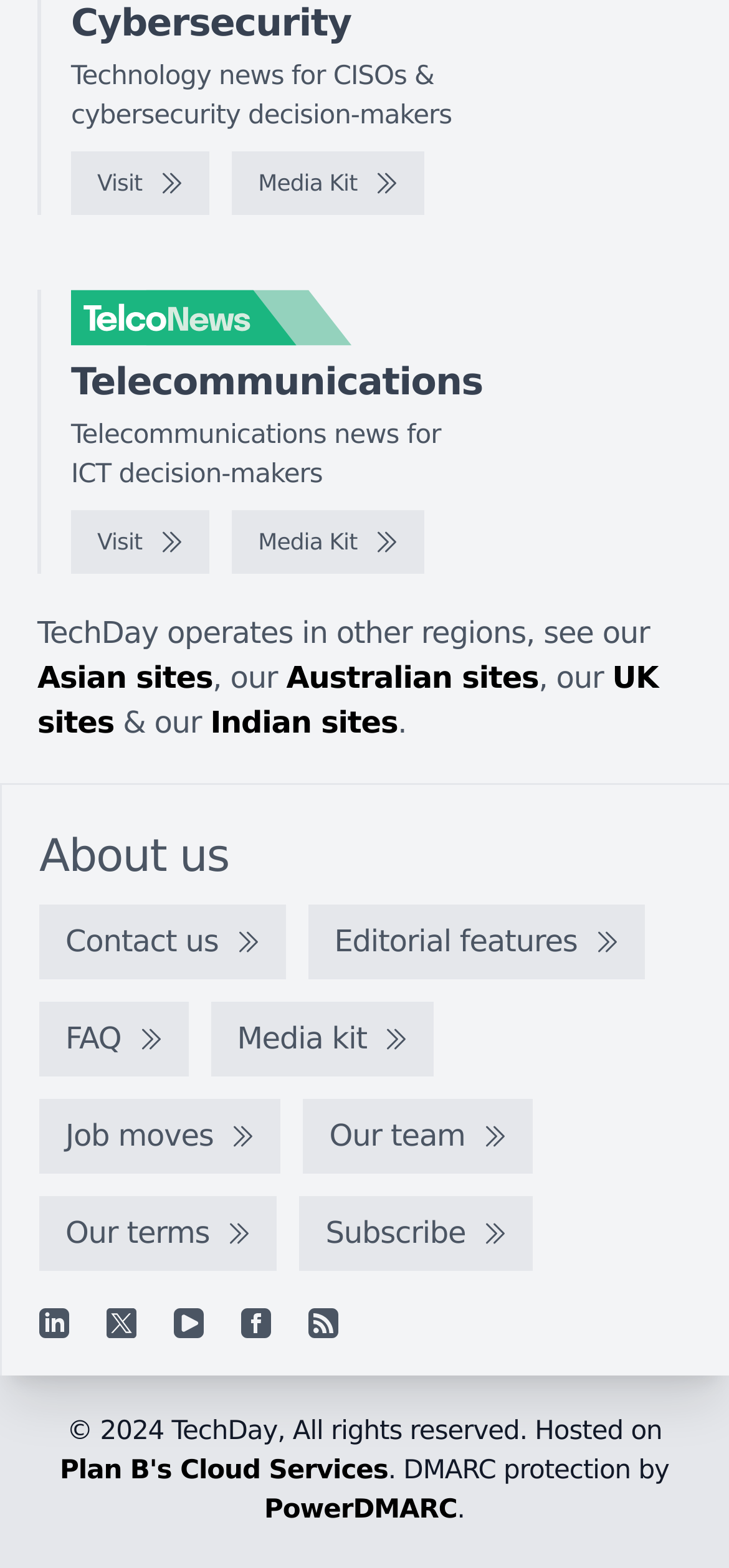What is the name of the company hosting this website? From the image, respond with a single word or brief phrase.

Plan B's Cloud Services